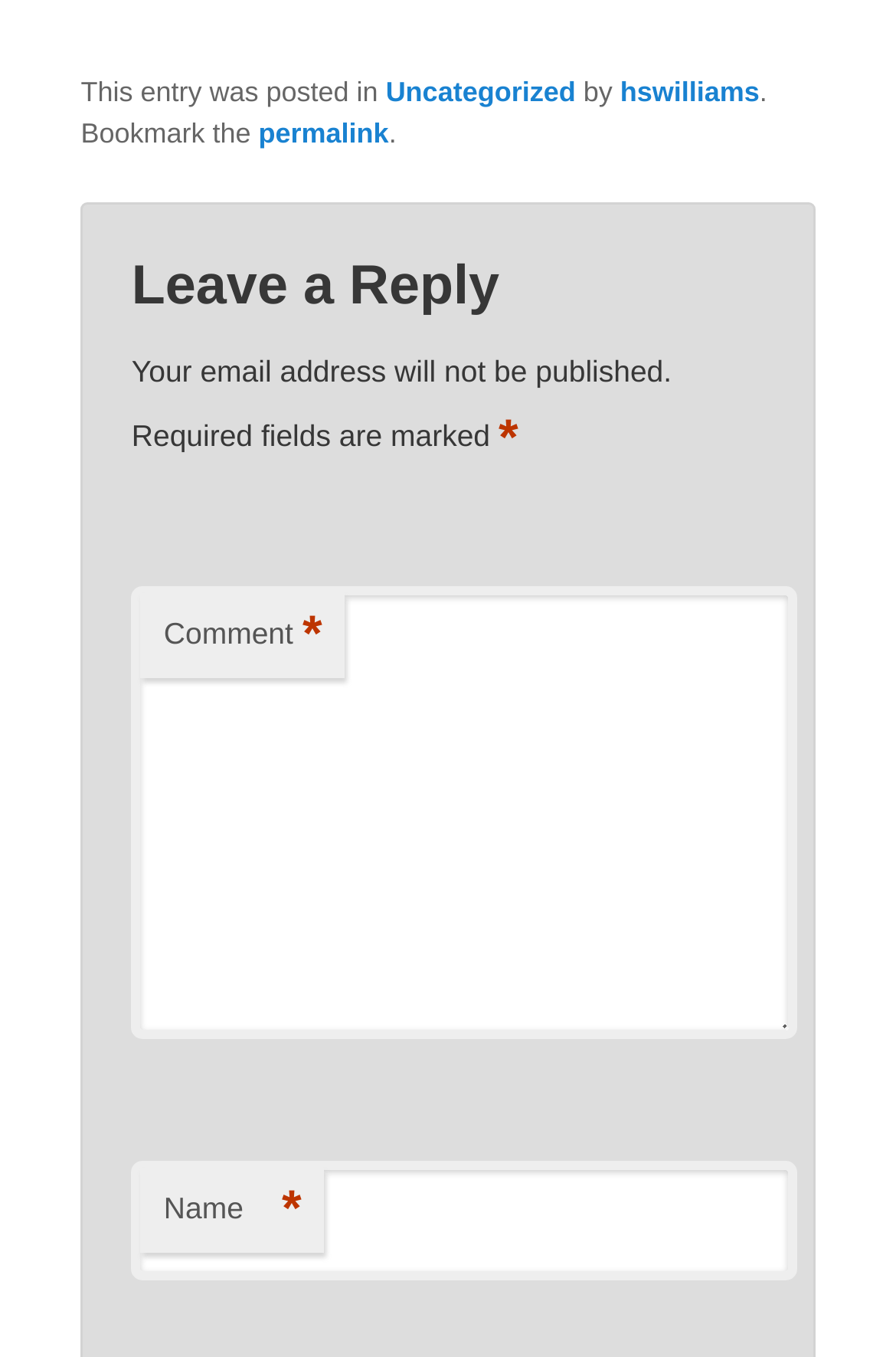What is the category of the post?
Please give a detailed and elaborate answer to the question based on the image.

I found the category of the post by looking at the link 'Uncategorized' which is located next to the text 'This entry was posted in' in the footer section.